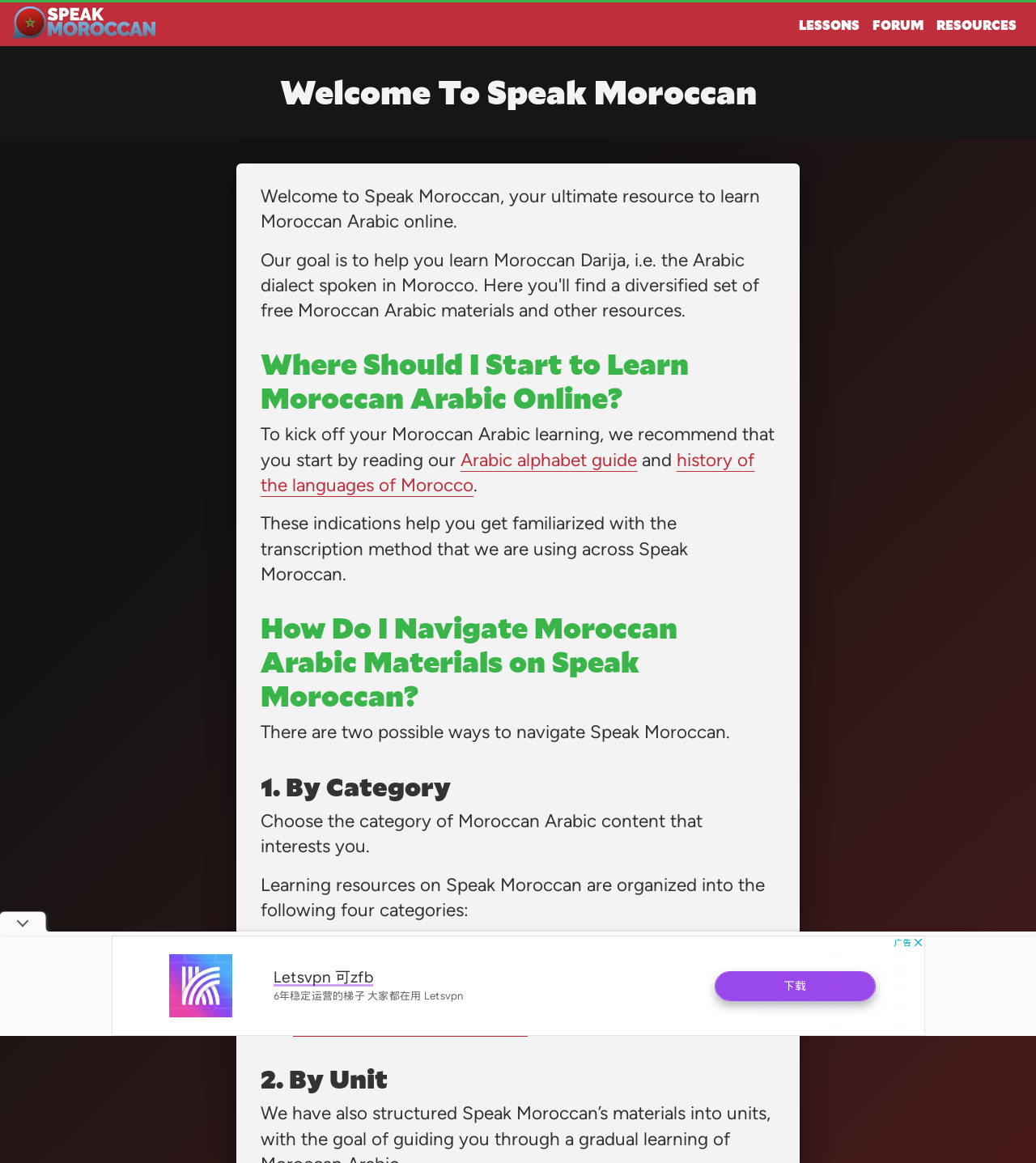Describe every aspect of the webpage comprehensively.

The webpage is titled "Welcome to Speak Moroccan" and features a logo image with the same text at the top left corner. Below the logo, there are three navigation links: "LESSONS", "FORUM", and "RESOURCES", aligned horizontally across the top of the page.

The main content of the page is divided into sections, each with a heading. The first section, "Welcome To Speak Moroccan", introduces the website as a resource to learn Moroccan Arabic online. Below this introduction, there is a section titled "Where Should I Start to Learn Moroccan Arabic Online?" which recommends reading the Arabic alphabet guide and the history of the languages of Morocco to get started.

The next section, "How Do I Navigate Moroccan Arabic Materials on Speak Moroccan?", explains that there are two ways to navigate the website: by category or by unit. The "By Category" section lists four categories of Moroccan Arabic content: Moroccan Arabic Lessons/Grammar, Moroccan Arabic Phrases, Numbers/Math in Moroccan Arabic, and Moroccan Arabic Vocabulary. Each category is marked with a bullet point.

On the right side of the page, there is an advertisement iframe. At the bottom of the page, there is a small image, likely a decorative element.

Overall, the webpage is well-organized and easy to navigate, with clear headings and concise text that explains how to use the website to learn Moroccan Arabic.